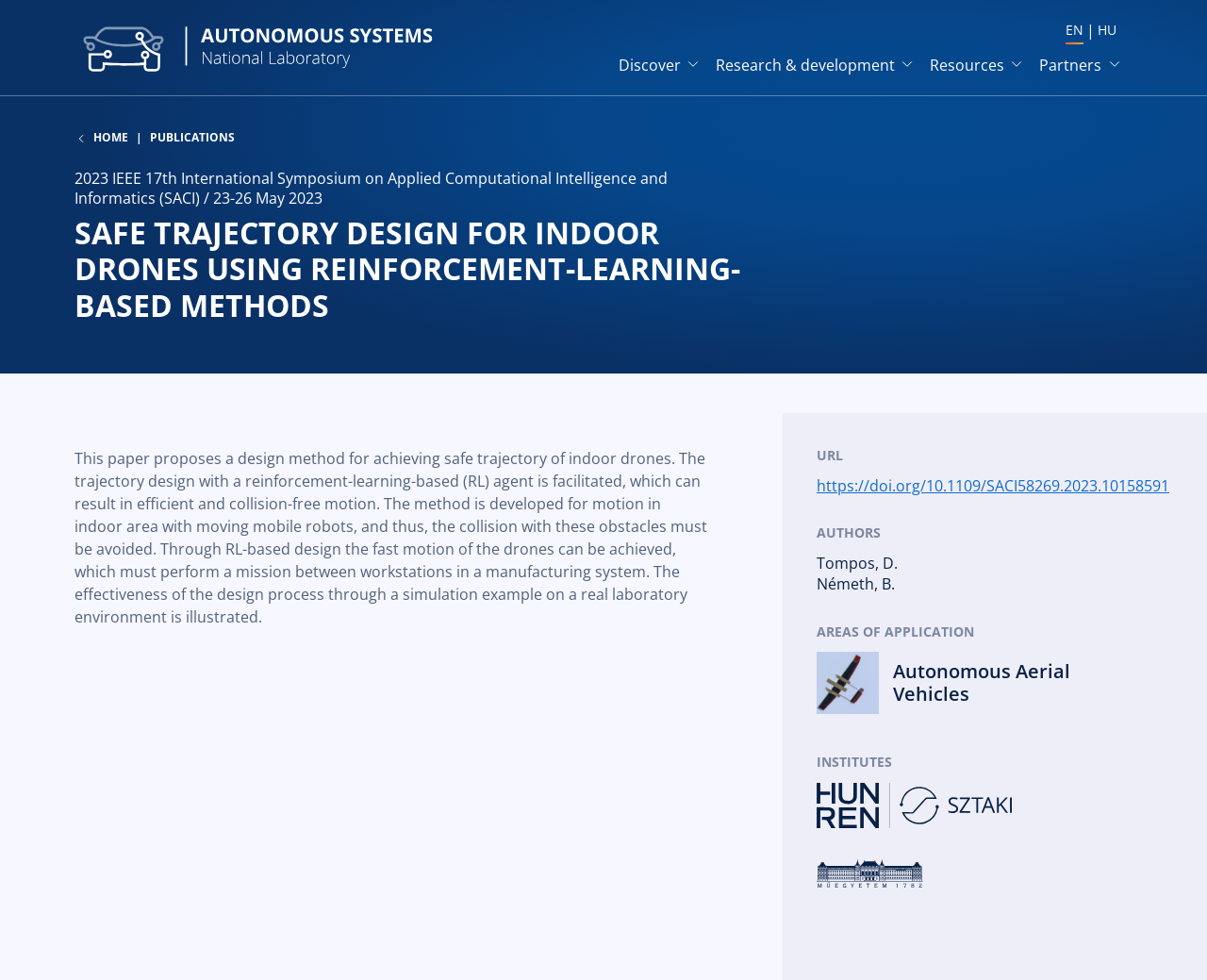Identify the coordinates of the bounding box for the element described below: "Read more". Return the coordinates as four float numbers between 0 and 1: [left, top, right, bottom].

[0.667, 0.654, 0.948, 0.741]